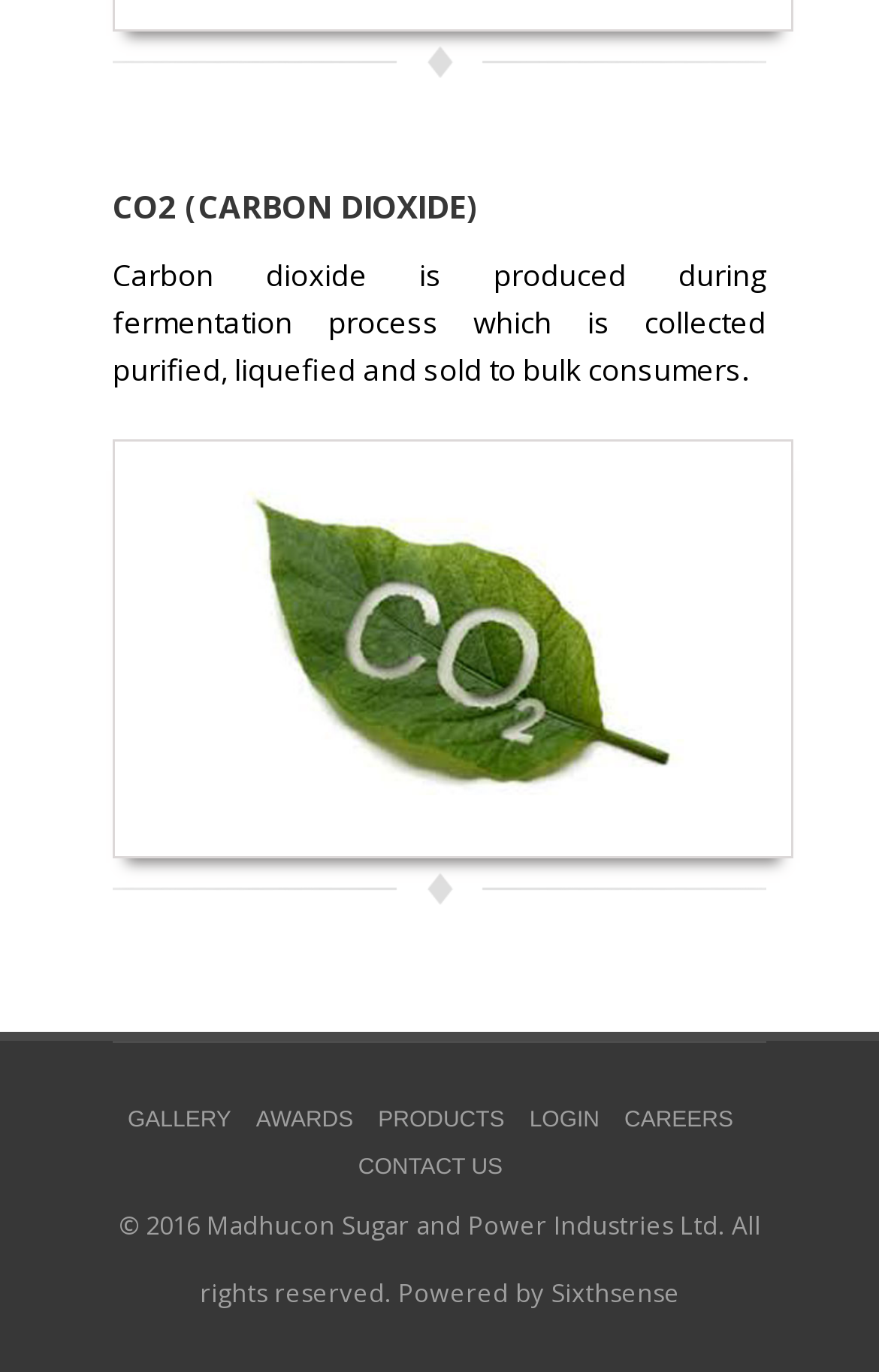Locate the bounding box coordinates of the clickable part needed for the task: "visit Madhucon Sugar and Power Industries Ltd website".

[0.235, 0.88, 0.817, 0.904]